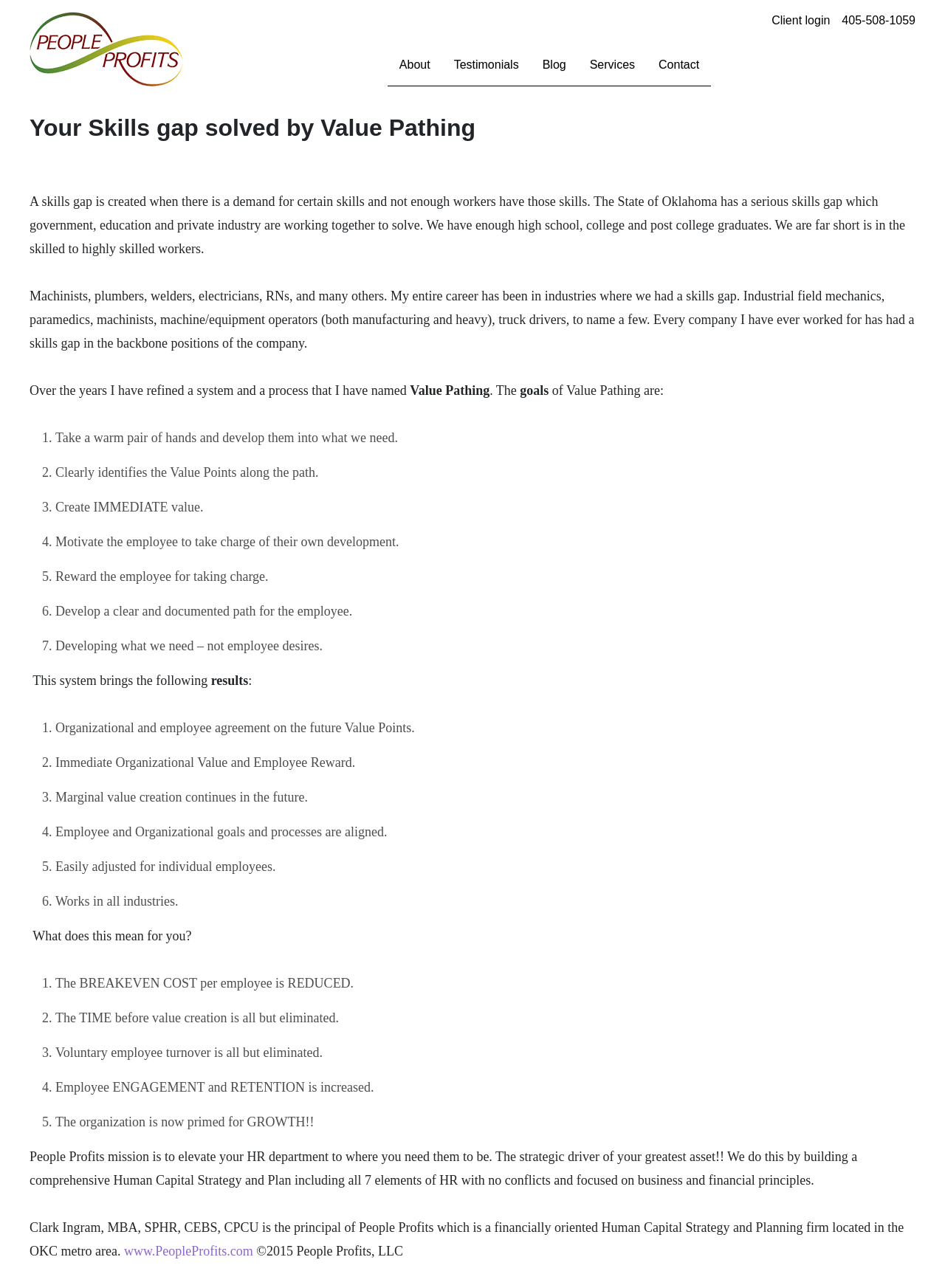What is the result of using Value Pathing in an organization?
Can you provide an in-depth and detailed response to the question?

According to the webpage, one of the results of using Value Pathing in an organization is that Employee ENGAGEMENT and RETENTION is increased, which is mentioned in the list of results of using Value Pathing.